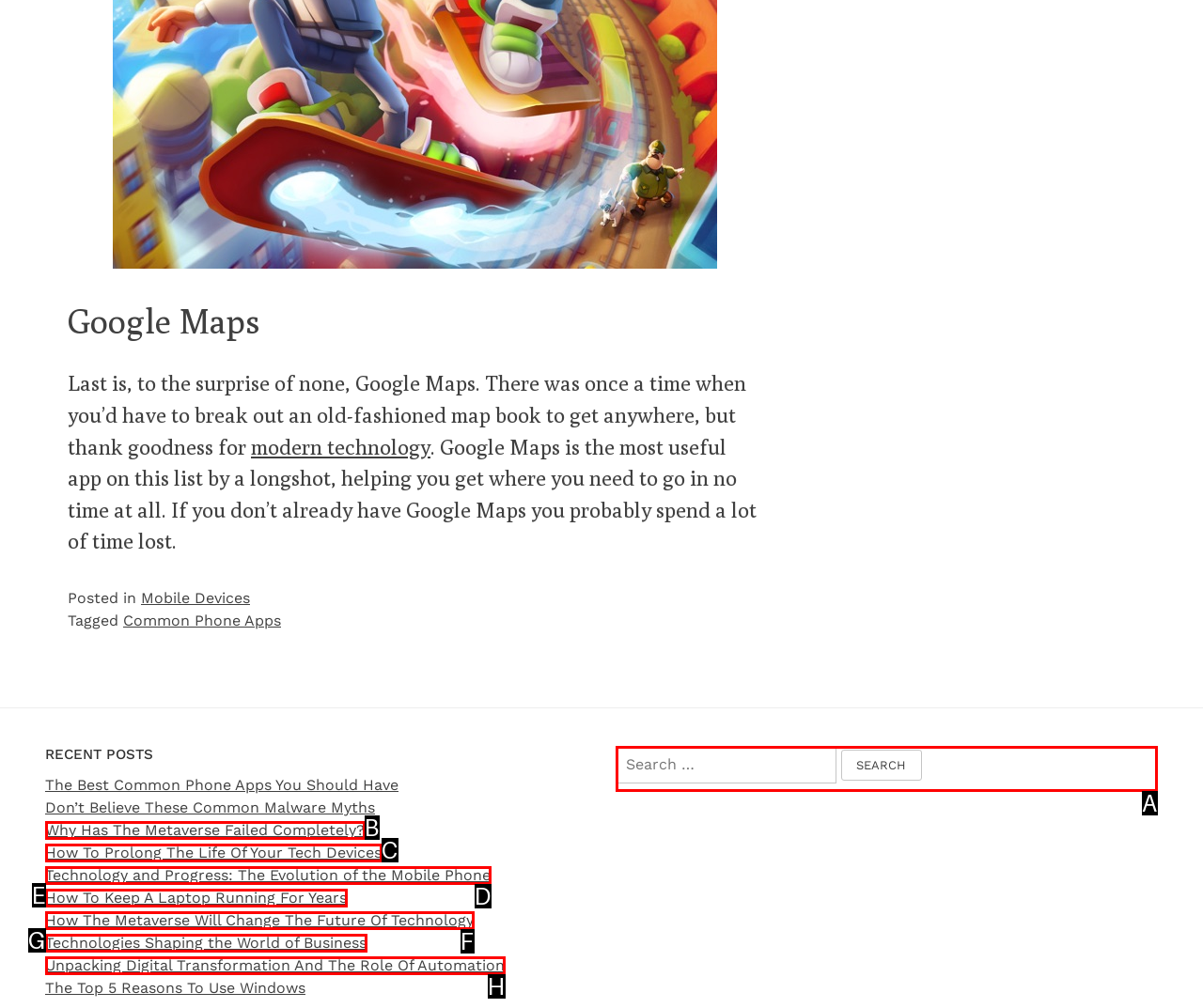For the task: Search for something, tell me the letter of the option you should click. Answer with the letter alone.

A